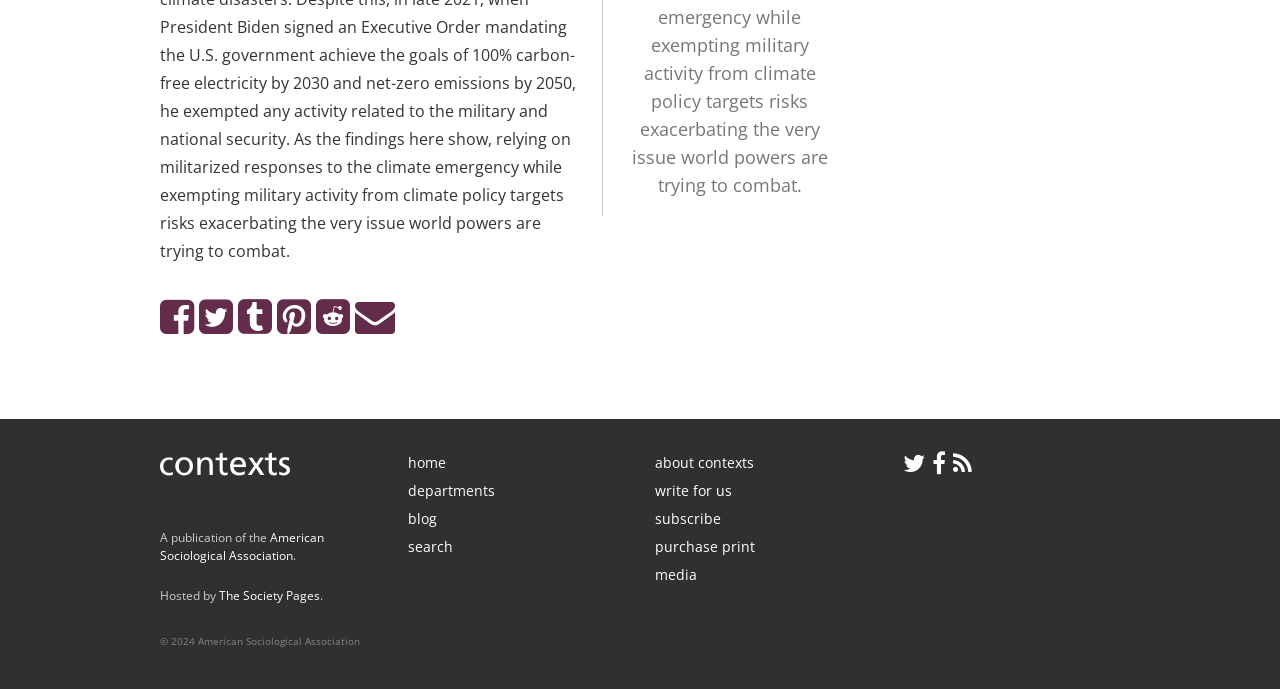Locate the bounding box coordinates of the element that should be clicked to fulfill the instruction: "go to home page".

[0.318, 0.658, 0.348, 0.685]